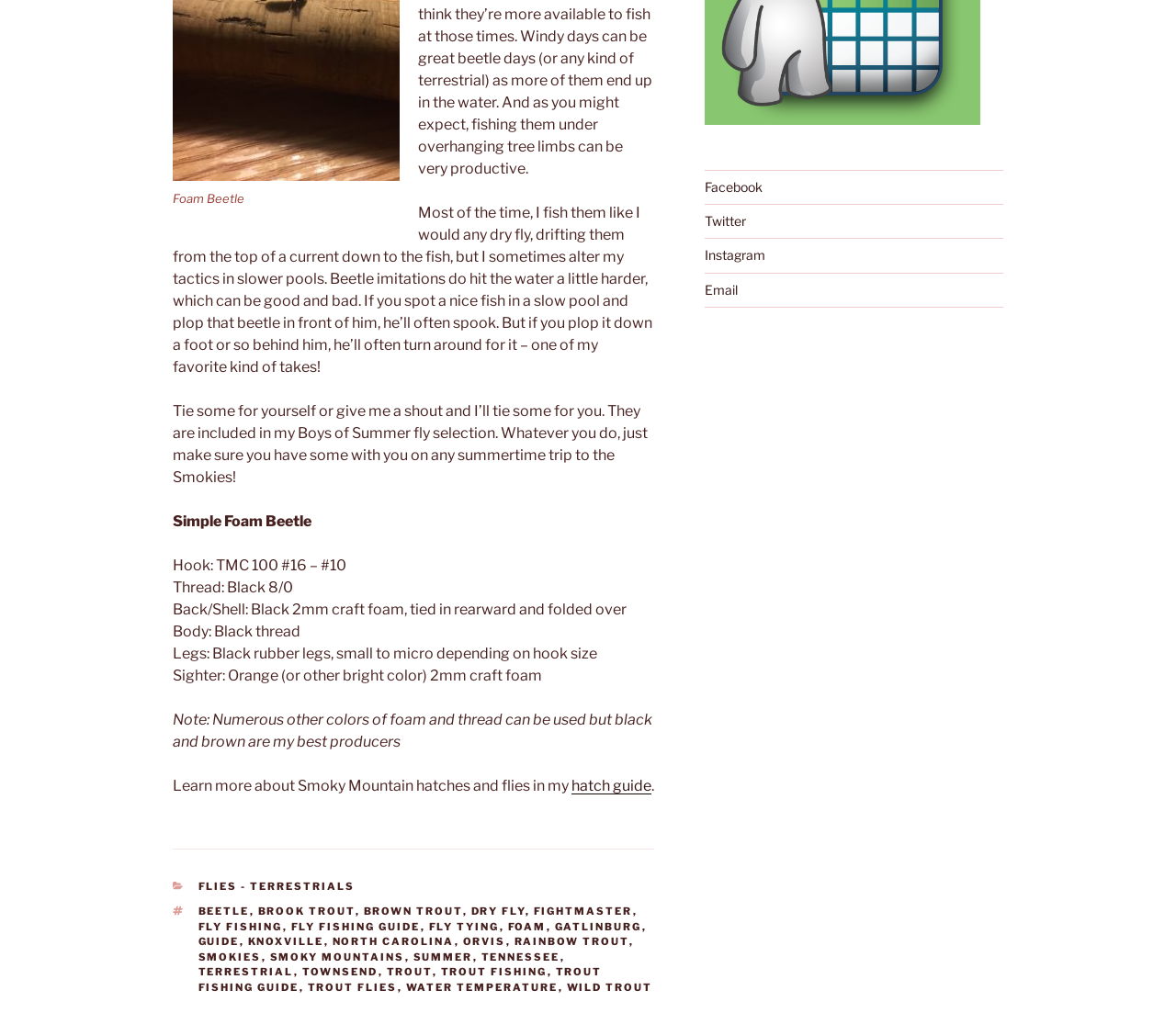Bounding box coordinates should be provided in the format (top-left x, top-left y, bottom-right x, bottom-right y) with all values between 0 and 1. Identify the bounding box for this UI element: fly fishing guide

[0.247, 0.908, 0.357, 0.921]